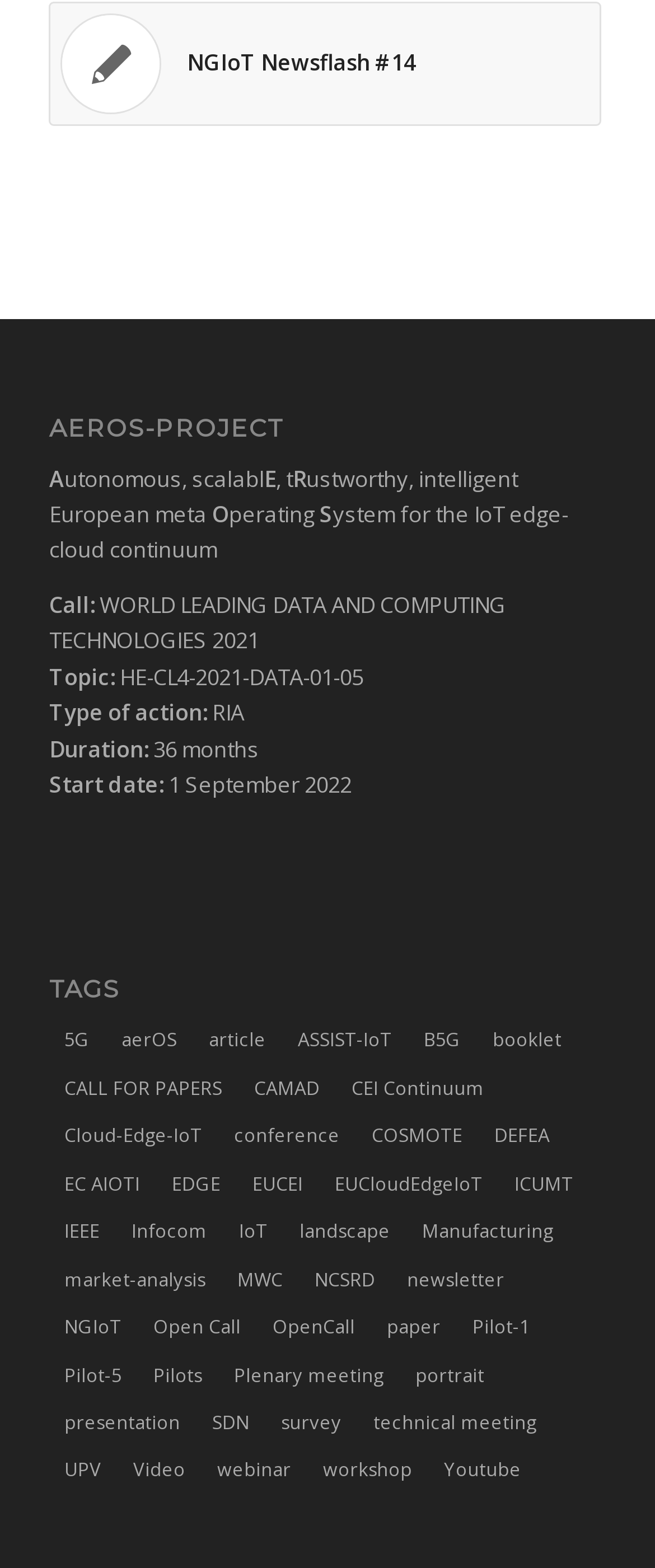Please give the bounding box coordinates of the area that should be clicked to fulfill the following instruction: "Explore the topic HE-CL4-2021-DATA-01-05". The coordinates should be in the format of four float numbers from 0 to 1, i.e., [left, top, right, bottom].

[0.175, 0.422, 0.554, 0.441]